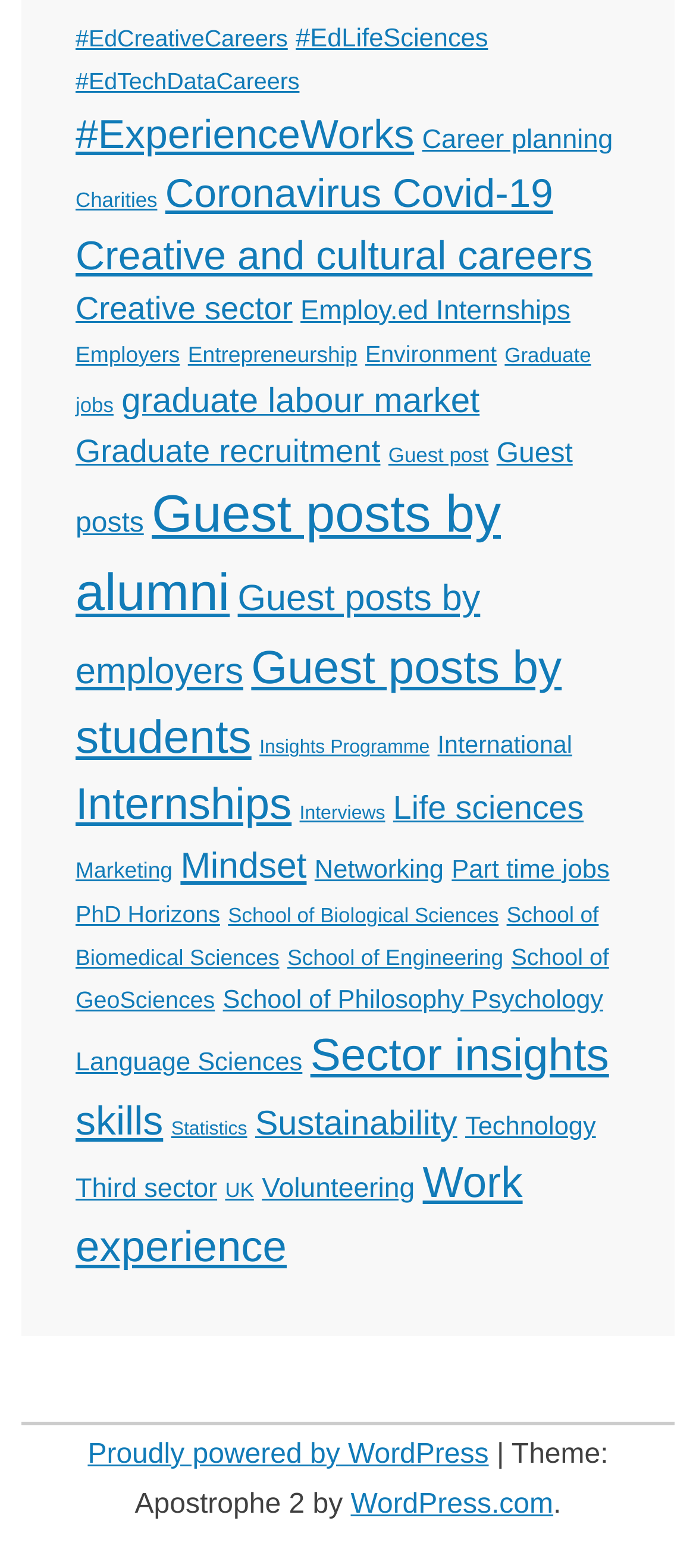Identify the bounding box coordinates of the region that needs to be clicked to carry out this instruction: "Read the FY23 Annual Report online". Provide these coordinates as four float numbers ranging from 0 to 1, i.e., [left, top, right, bottom].

None